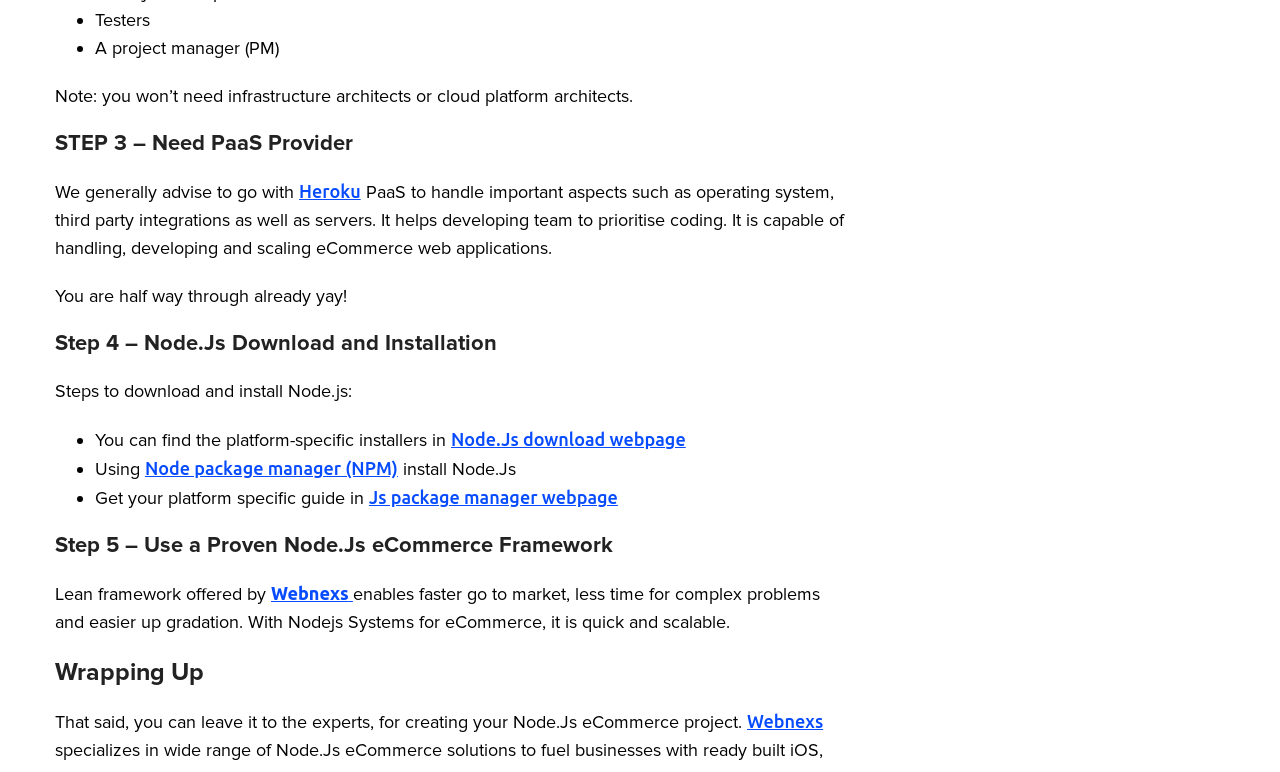Based on the element description: "Webnexs", identify the bounding box coordinates for this UI element. The coordinates must be four float numbers between 0 and 1, listed as [left, top, right, bottom].

[0.584, 0.921, 0.643, 0.947]